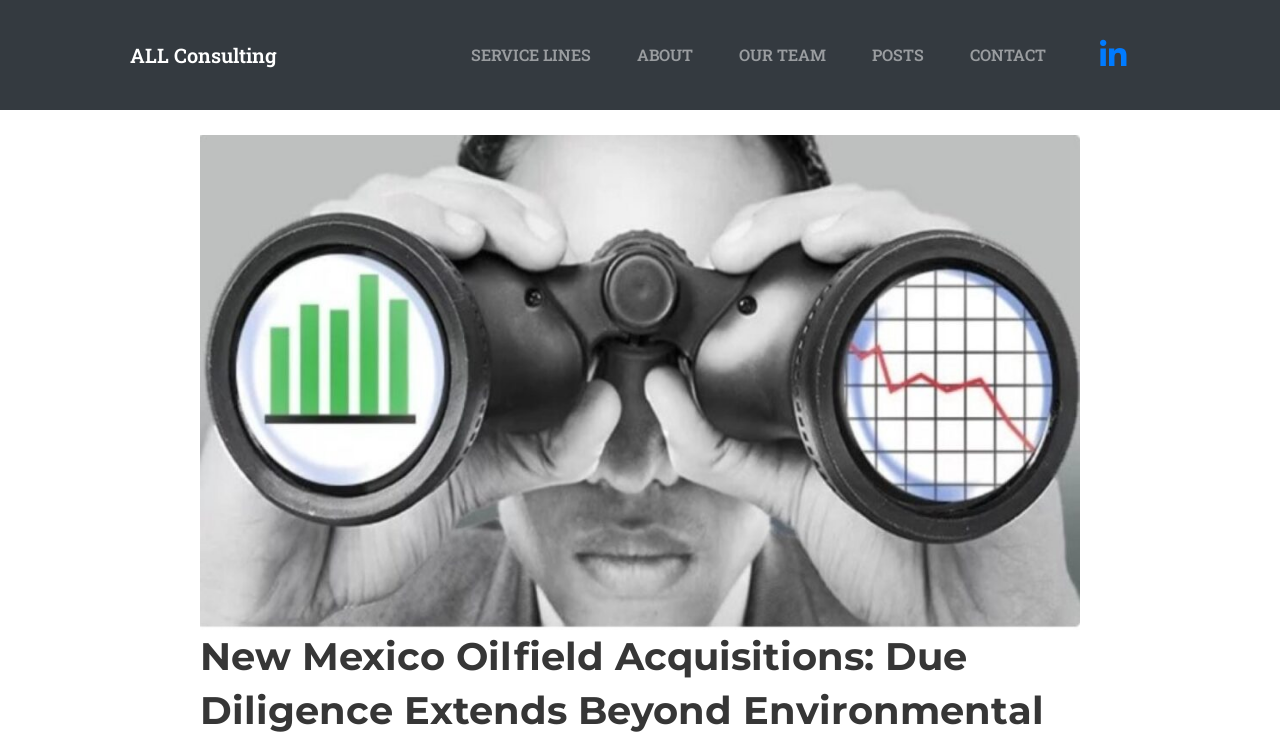Please determine the bounding box coordinates, formatted as (top-left x, top-left y, bottom-right x, bottom-right y), with all values as floating point numbers between 0 and 1. Identify the bounding box of the region described as: ALL Consulting

[0.102, 0.061, 0.216, 0.088]